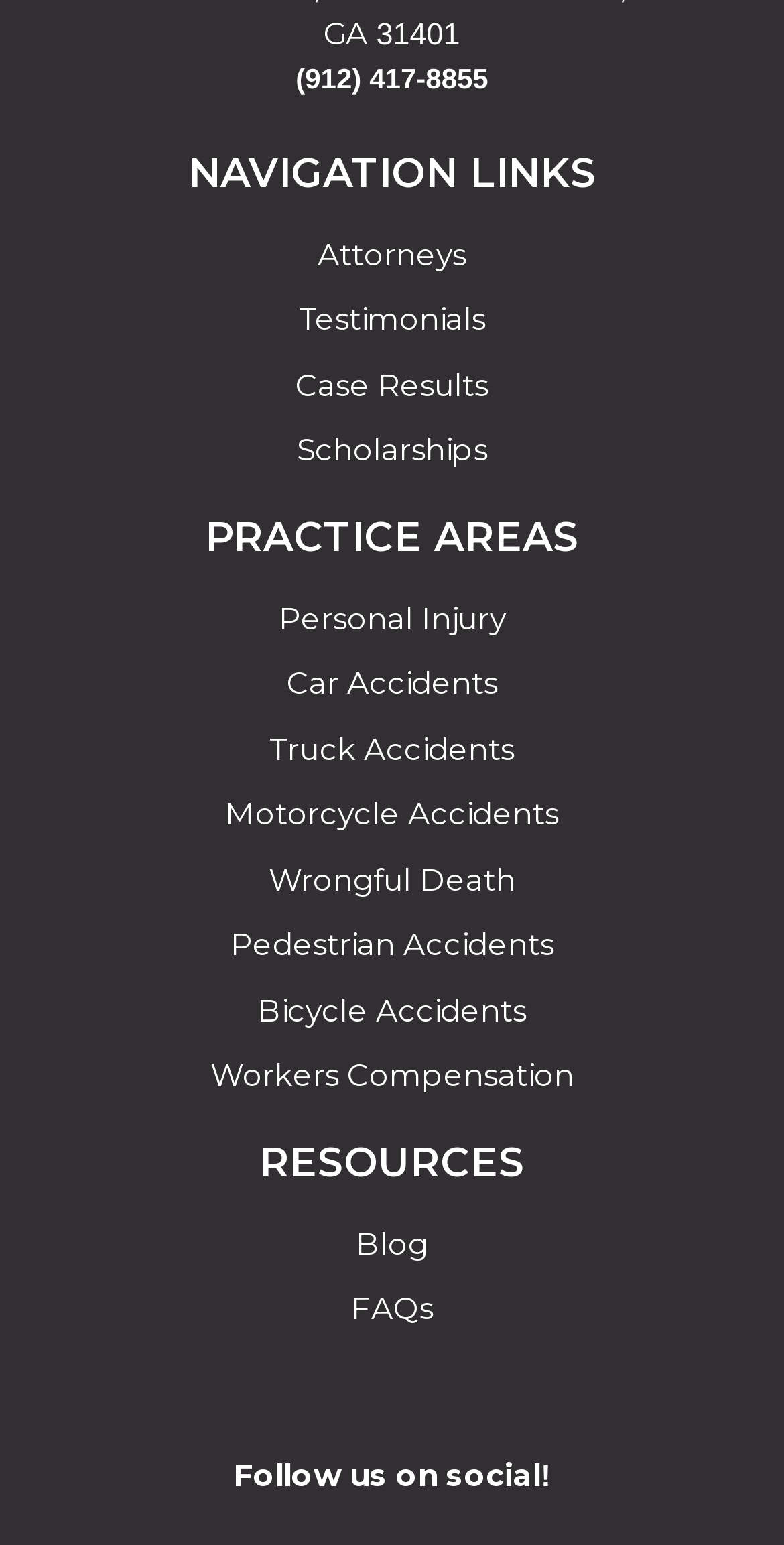Provide the bounding box coordinates of the HTML element this sentence describes: "Wrongful Death". The bounding box coordinates consist of four float numbers between 0 and 1, i.e., [left, top, right, bottom].

[0.342, 0.557, 0.658, 0.581]